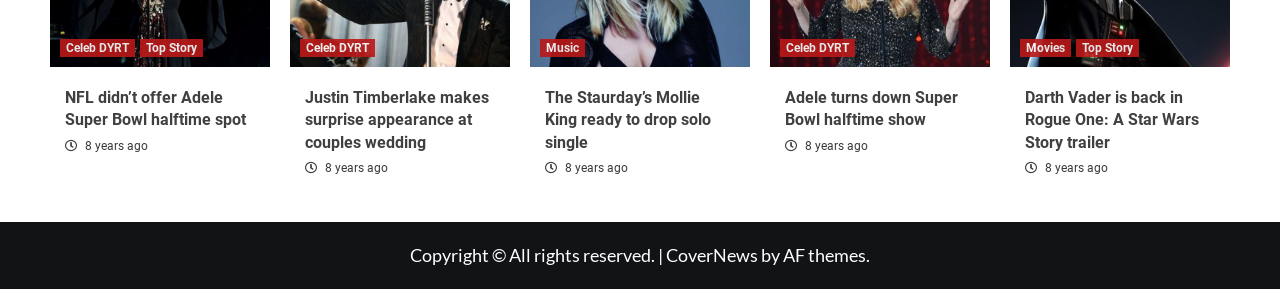Please identify the bounding box coordinates of the region to click in order to complete the task: "Read NFL didn’t offer Adele Super Bowl halftime spot". The coordinates must be four float numbers between 0 and 1, specified as [left, top, right, bottom].

[0.051, 0.301, 0.199, 0.456]